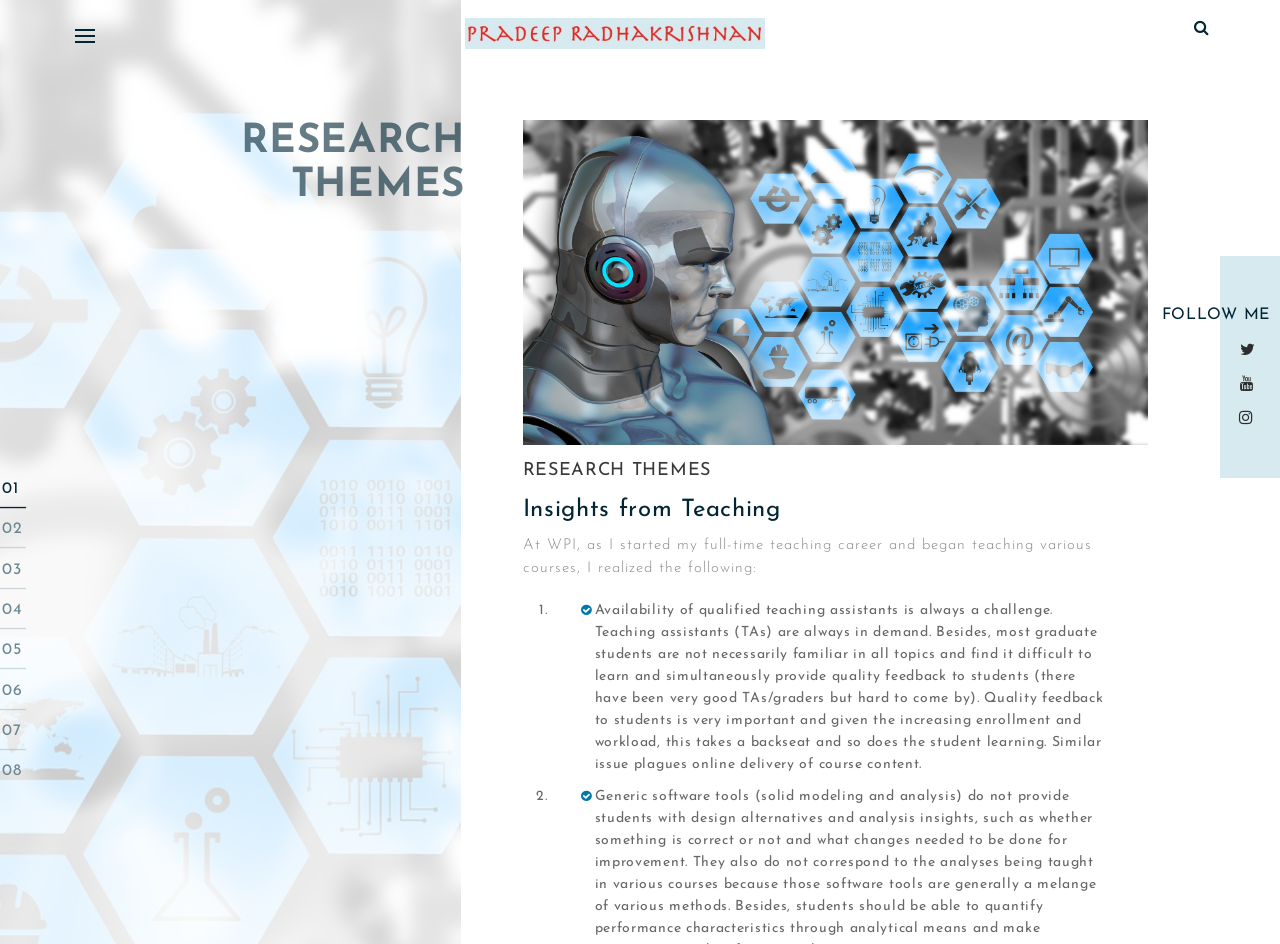Given the element description Instagram, predict the bounding box coordinates for the UI element in the webpage screenshot. The format should be (top-left x, top-left y, bottom-right x, bottom-right y), and the values should be between 0 and 1.

[0.967, 0.432, 0.986, 0.453]